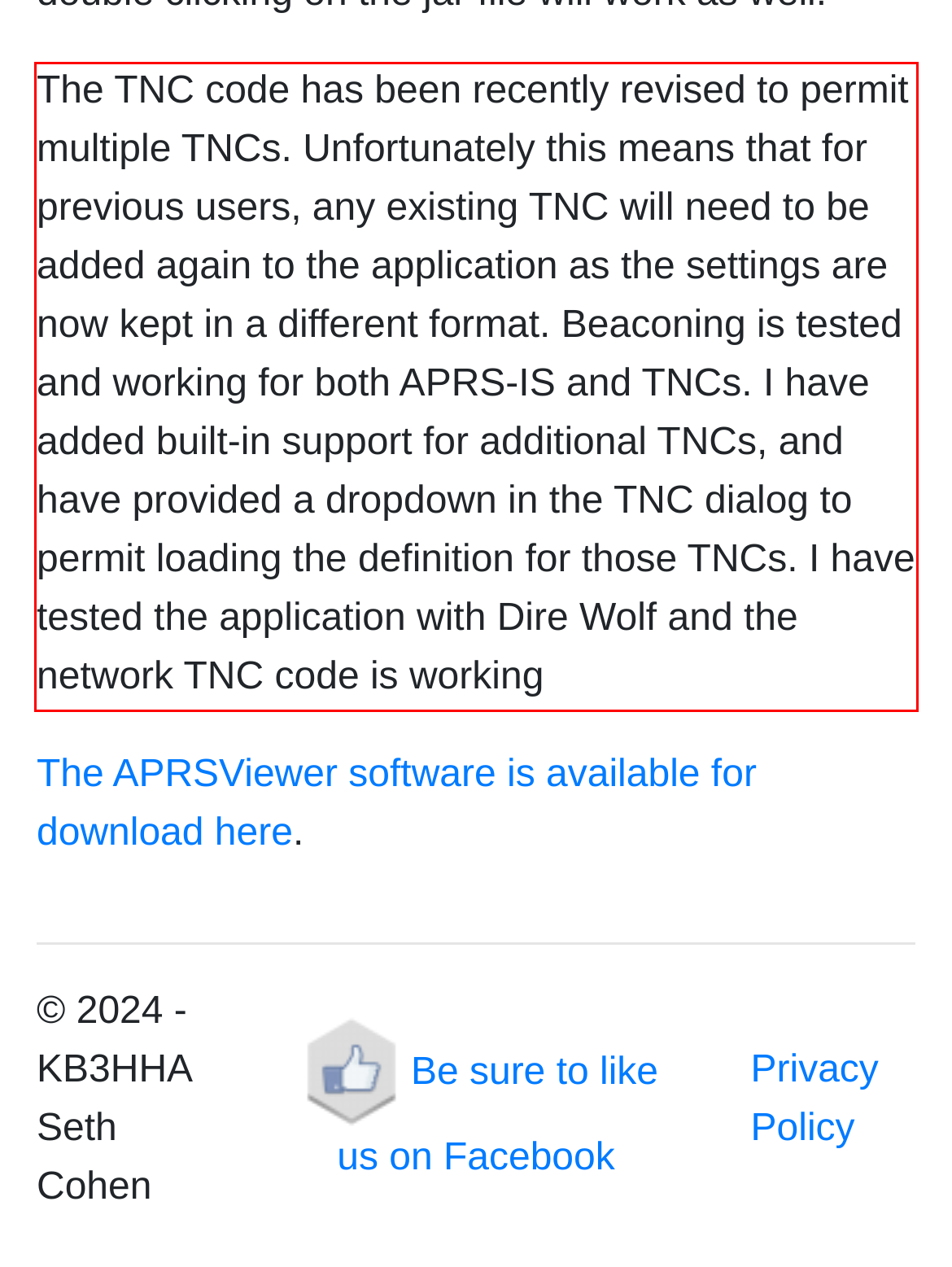In the given screenshot, locate the red bounding box and extract the text content from within it.

The TNC code has been recently revised to permit multiple TNCs. Unfortunately this means that for previous users, any existing TNC will need to be added again to the application as the settings are now kept in a different format. Beaconing is tested and working for both APRS-IS and TNCs. I have added built-in support for additional TNCs, and have provided a dropdown in the TNC dialog to permit loading the definition for those TNCs. I have tested the application with Dire Wolf and the network TNC code is working